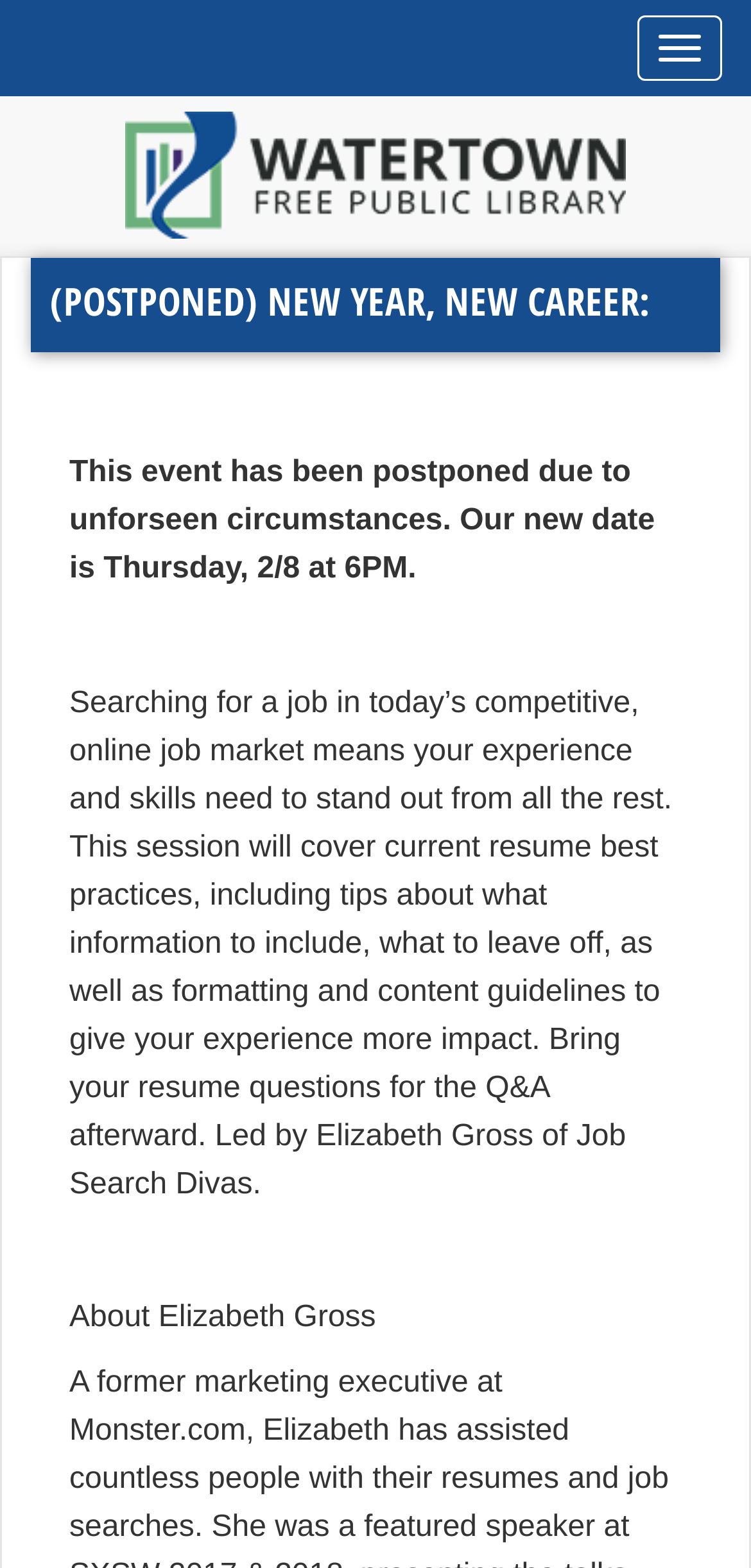Answer the following query concisely with a single word or phrase:
Who is leading the session?

Elizabeth Gross